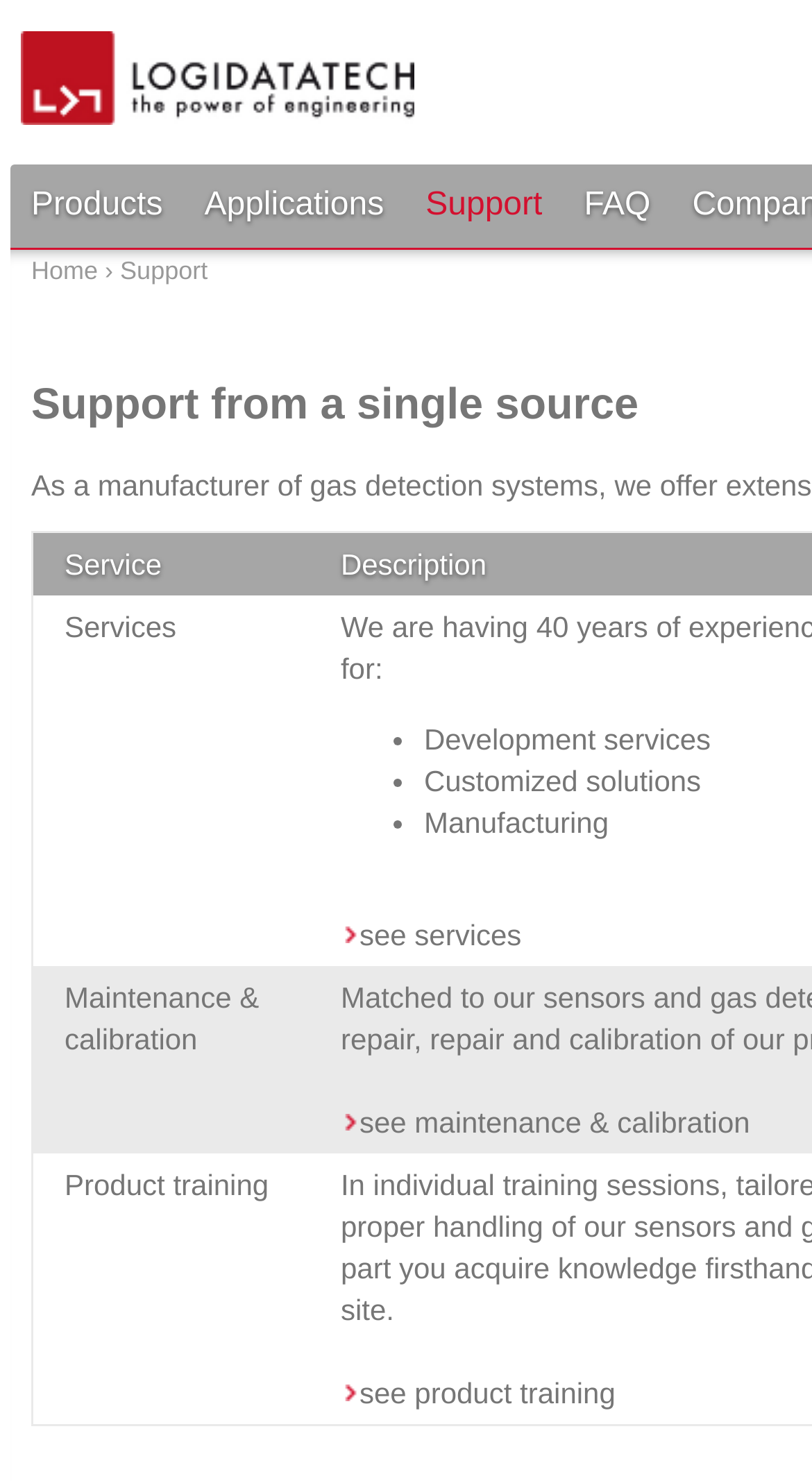Using the provided description see product training, find the bounding box coordinates for the UI element. Provide the coordinates in (top-left x, top-left y, bottom-right x, bottom-right y) format, ensuring all values are between 0 and 1.

[0.42, 0.929, 0.758, 0.952]